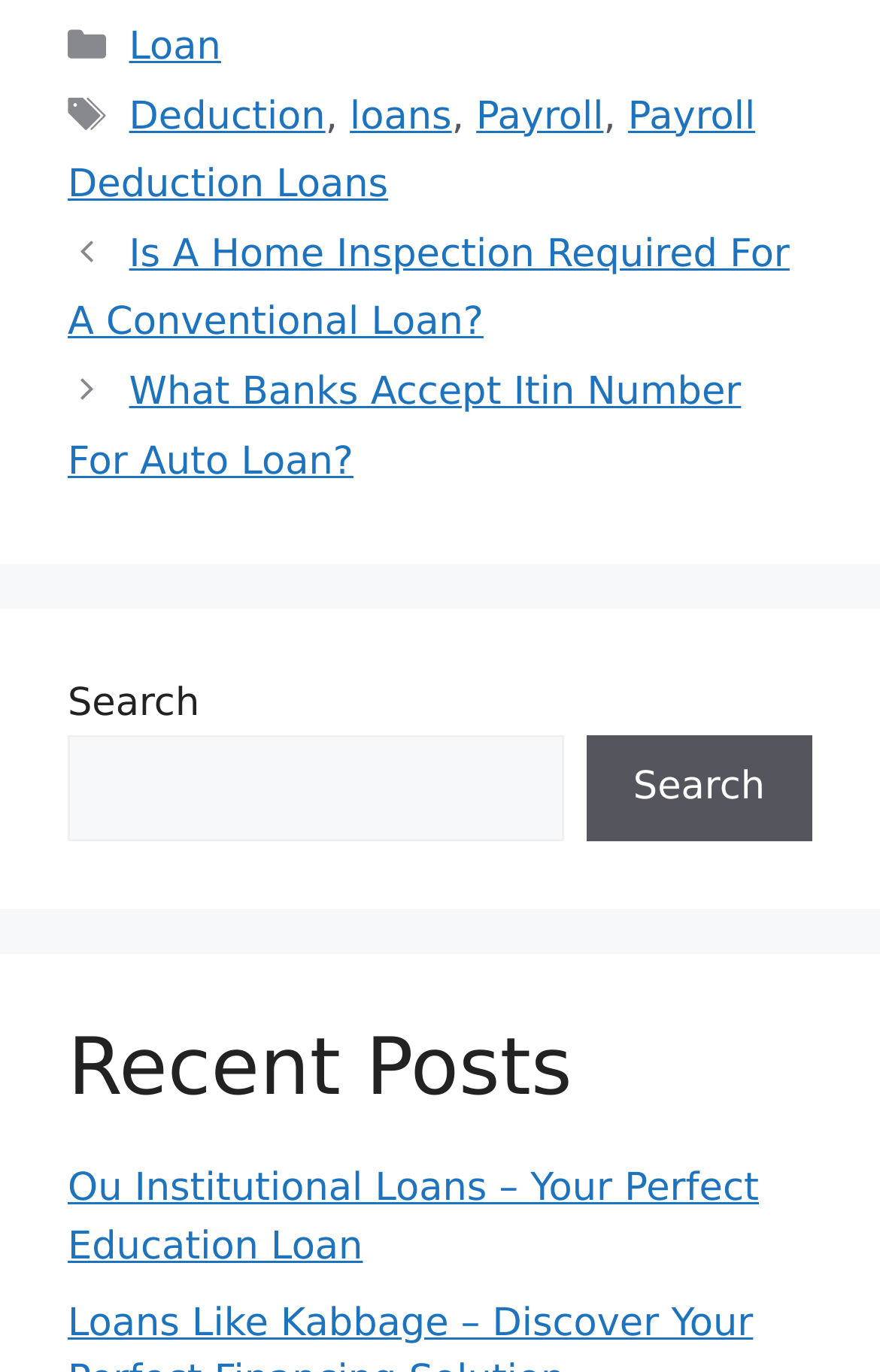What is the category of the loan mentioned in the footer?
Answer briefly with a single word or phrase based on the image.

Deduction